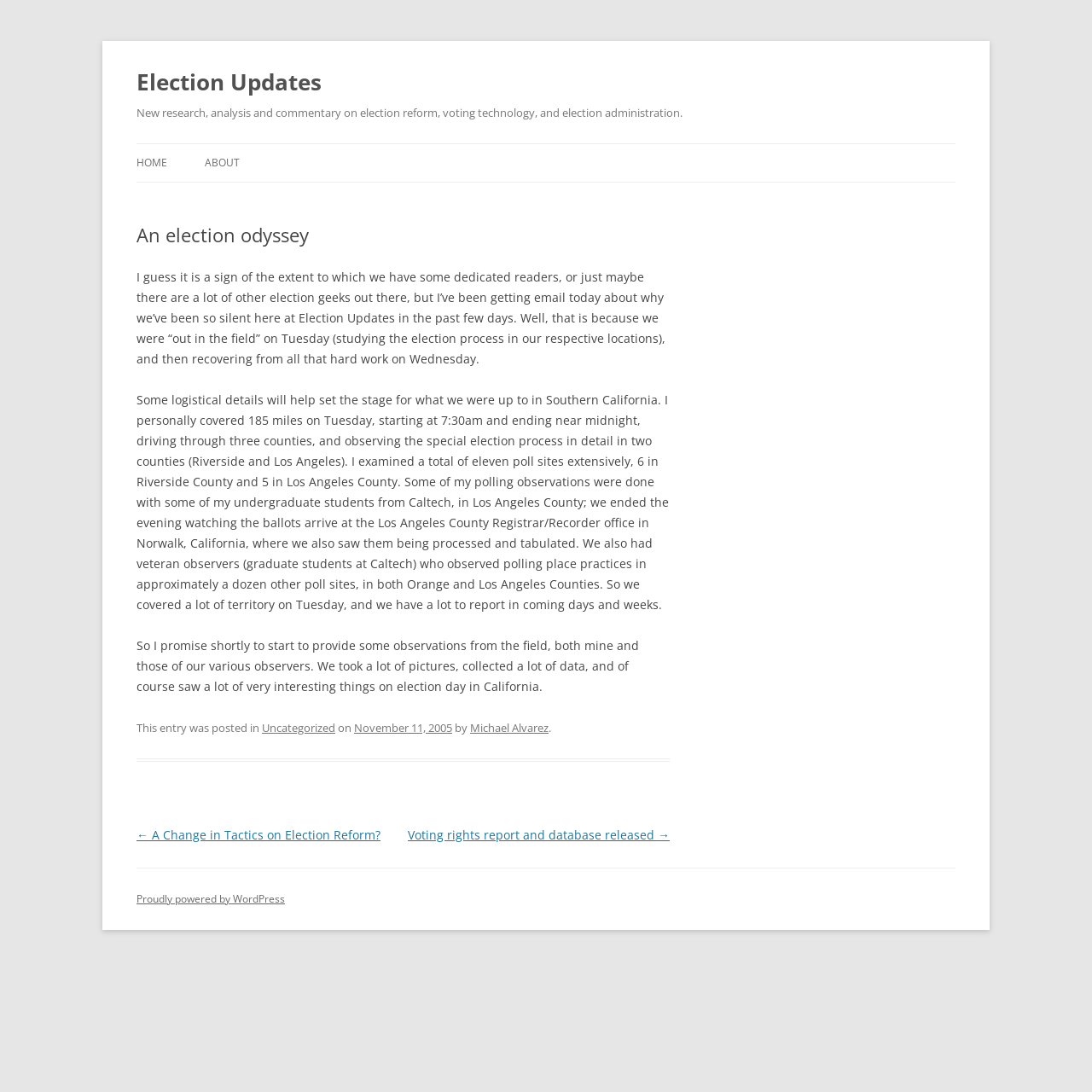Please identify the bounding box coordinates of the element that needs to be clicked to execute the following command: "Visit the 'ABOUT' page". Provide the bounding box using four float numbers between 0 and 1, formatted as [left, top, right, bottom].

[0.188, 0.132, 0.22, 0.167]